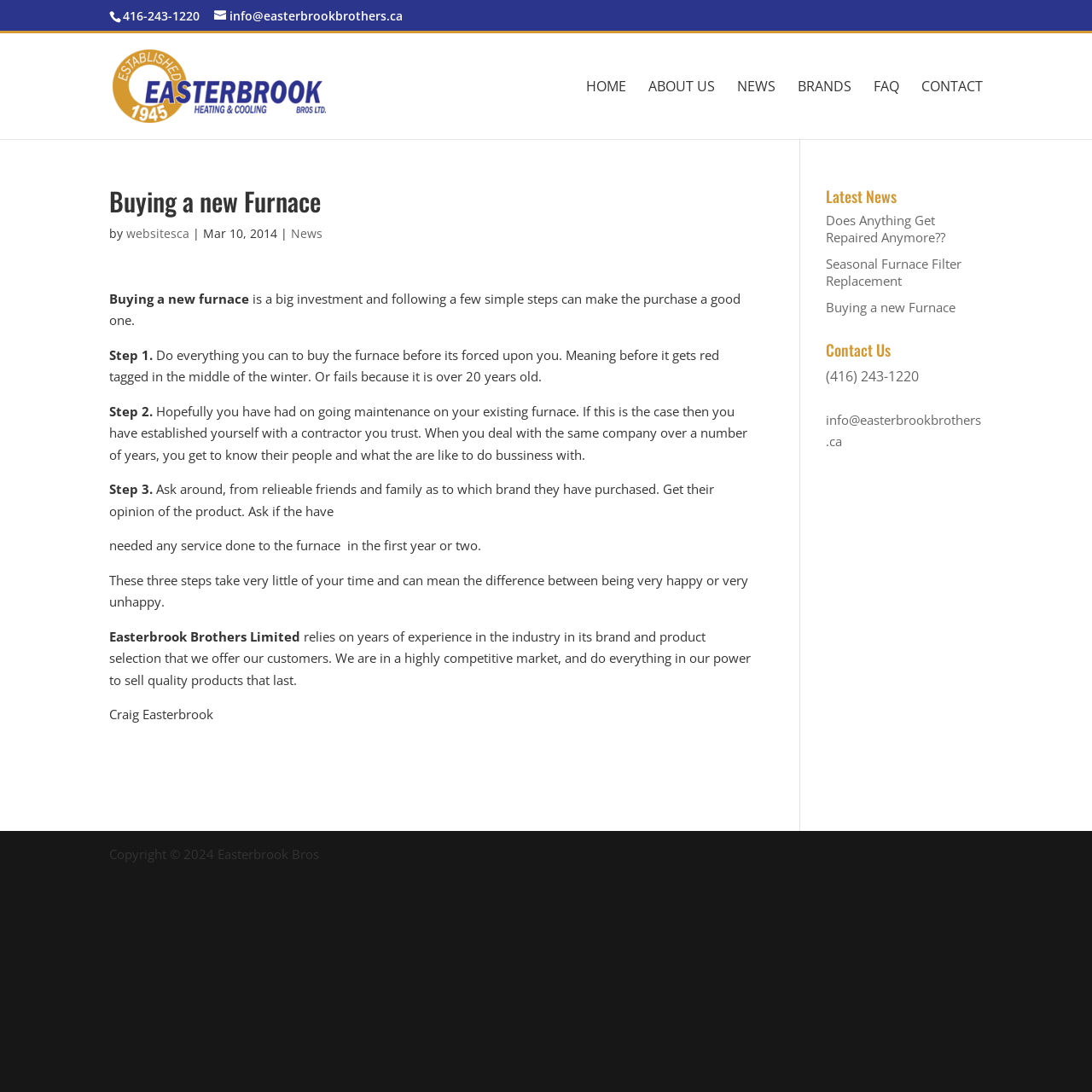What is the third step in buying a new furnace?
Give a detailed response to the question by analyzing the screenshot.

The third step in buying a new furnace can be found in the article section of the webpage, where it is written as 'Step 3. Ask around, from relieable friends and family as to which brand they have purchased. Get their opinion of the product. Ask if the have needed any service done to the furnace in the first year or two.'